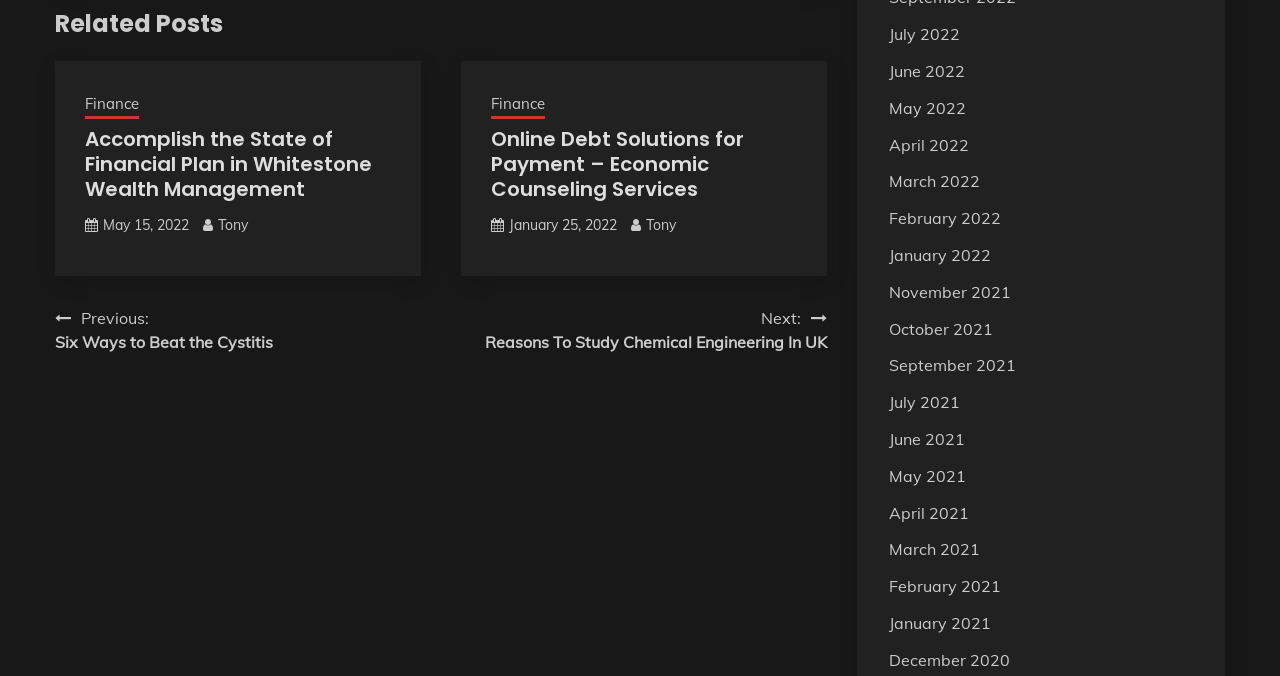Please study the image and answer the question comprehensively:
What is the date of the second post?

The second post has a link 'January 25, 2022' below it, indicating that the date of the second post is January 25, 2022.